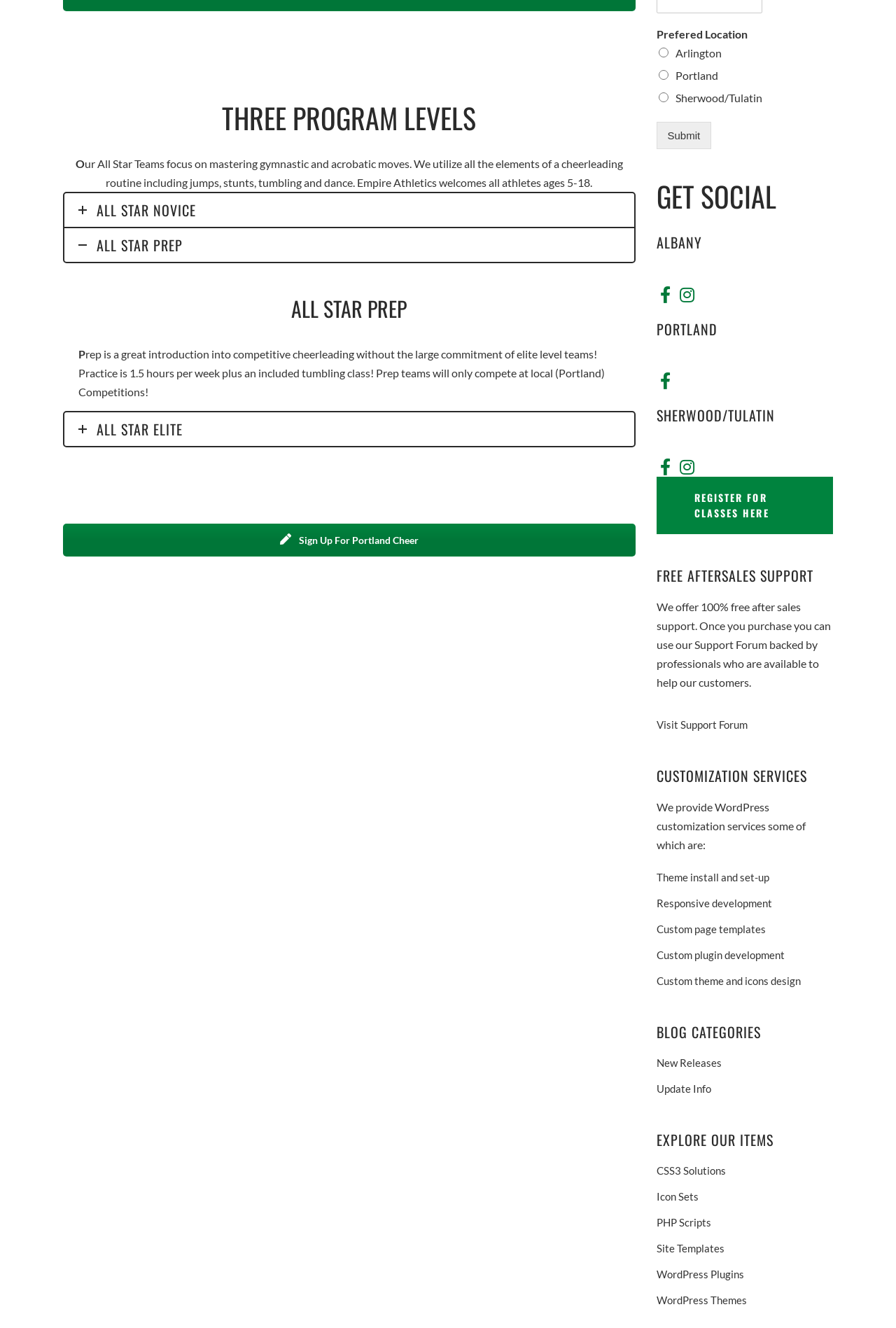Can you look at the image and give a comprehensive answer to the question:
What is the name of the program levels?

The question asks for the name of the program levels, which can be found in the heading element with the text 'THREE PROGRAM LEVELS' at the top of the webpage.